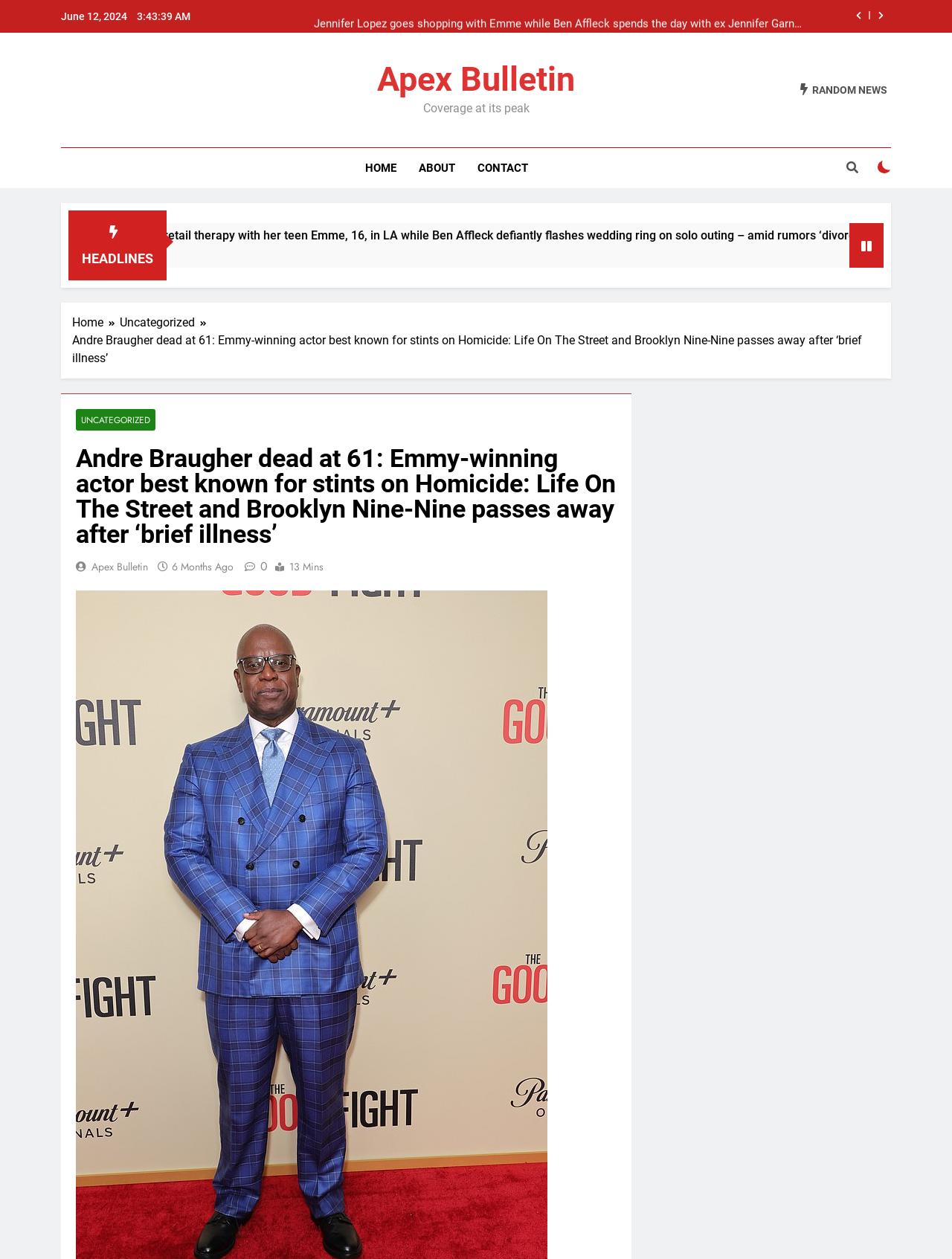Identify the bounding box for the described UI element. Provide the coordinates in (top-left x, top-left y, bottom-right x, bottom-right y) format with values ranging from 0 to 1: 6 months ago

[0.18, 0.444, 0.245, 0.456]